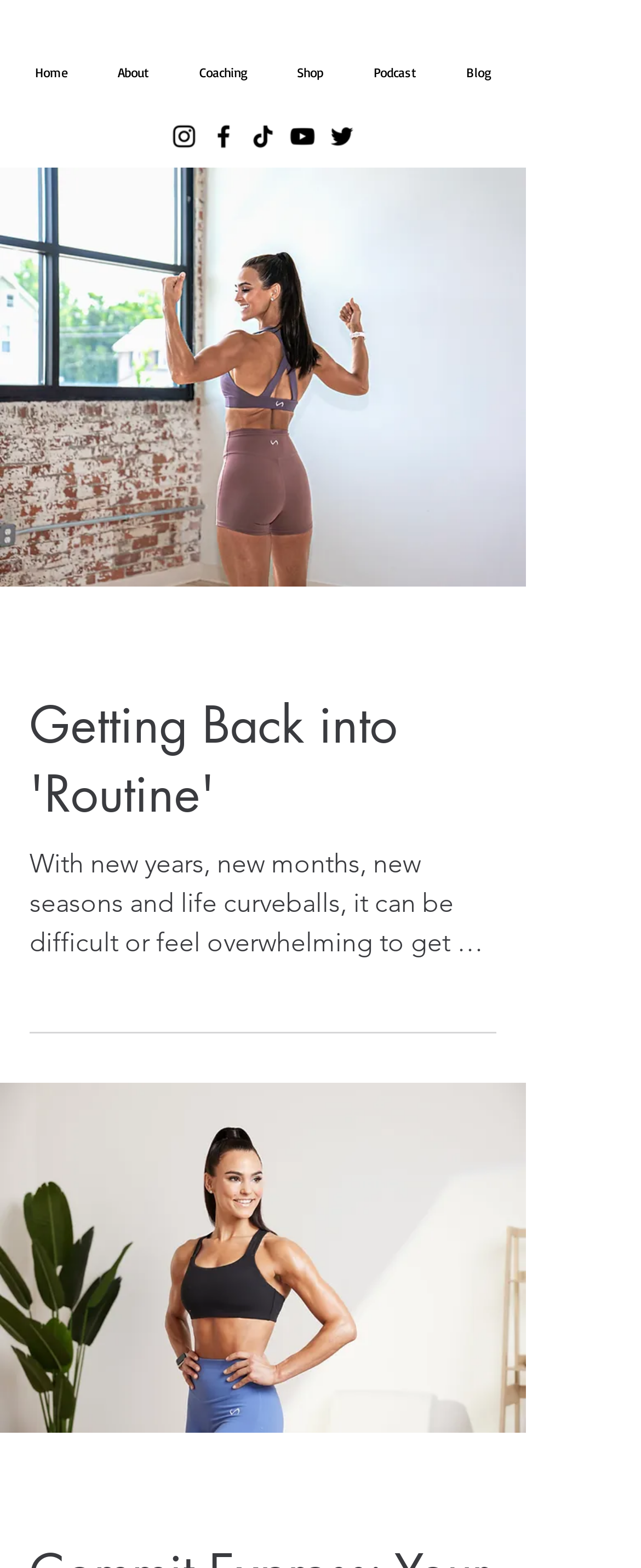Based on the image, provide a detailed and complete answer to the question: 
What is the name of the fitness coach?

The name of the fitness coach can be determined by looking at the title of the webpage, which is 'fitness | Melissa Kendter'. This suggests that Melissa Kendter is the fitness coach or the owner of the website.